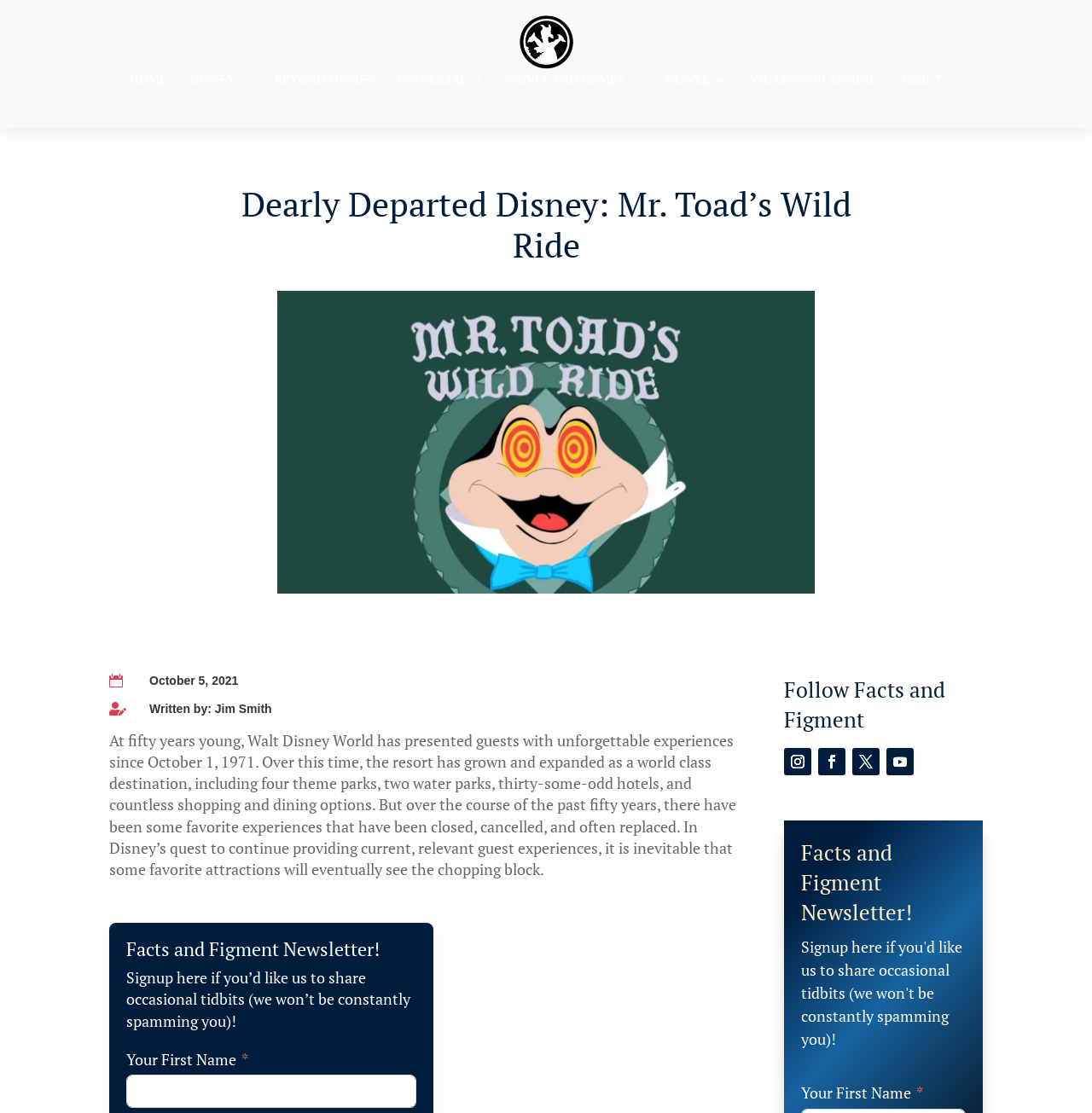How many theme parks are mentioned in the article?
Kindly give a detailed and elaborate answer to the question.

The article mentions that Walt Disney World has 'grown and expanded as a world class destination, including four theme parks, two water parks, thirty-some-odd hotels, and countless shopping and dining options.' This information is found in the first paragraph of the article.